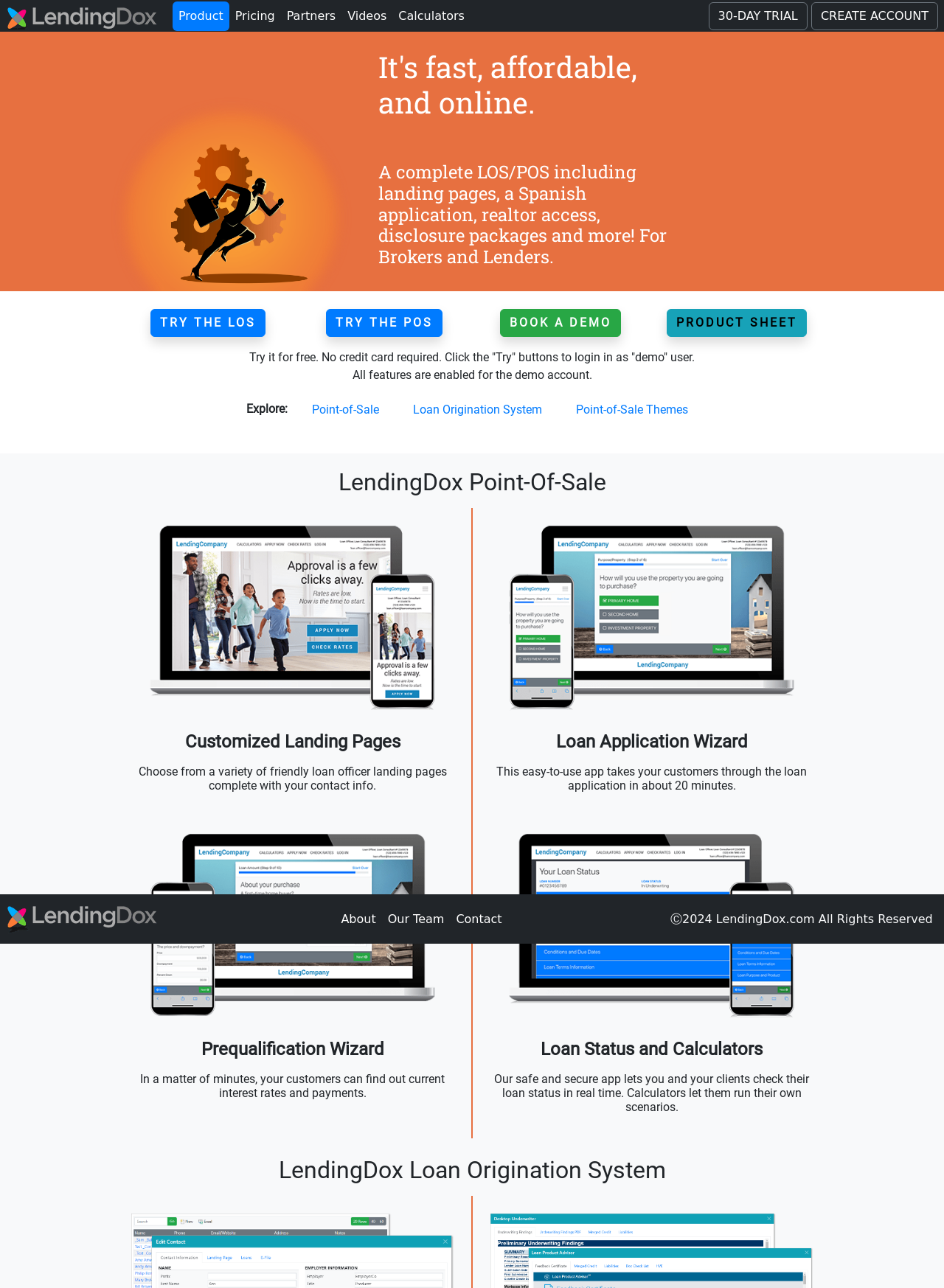Please determine the bounding box coordinates of the section I need to click to accomplish this instruction: "Go to the 'Home' page".

None